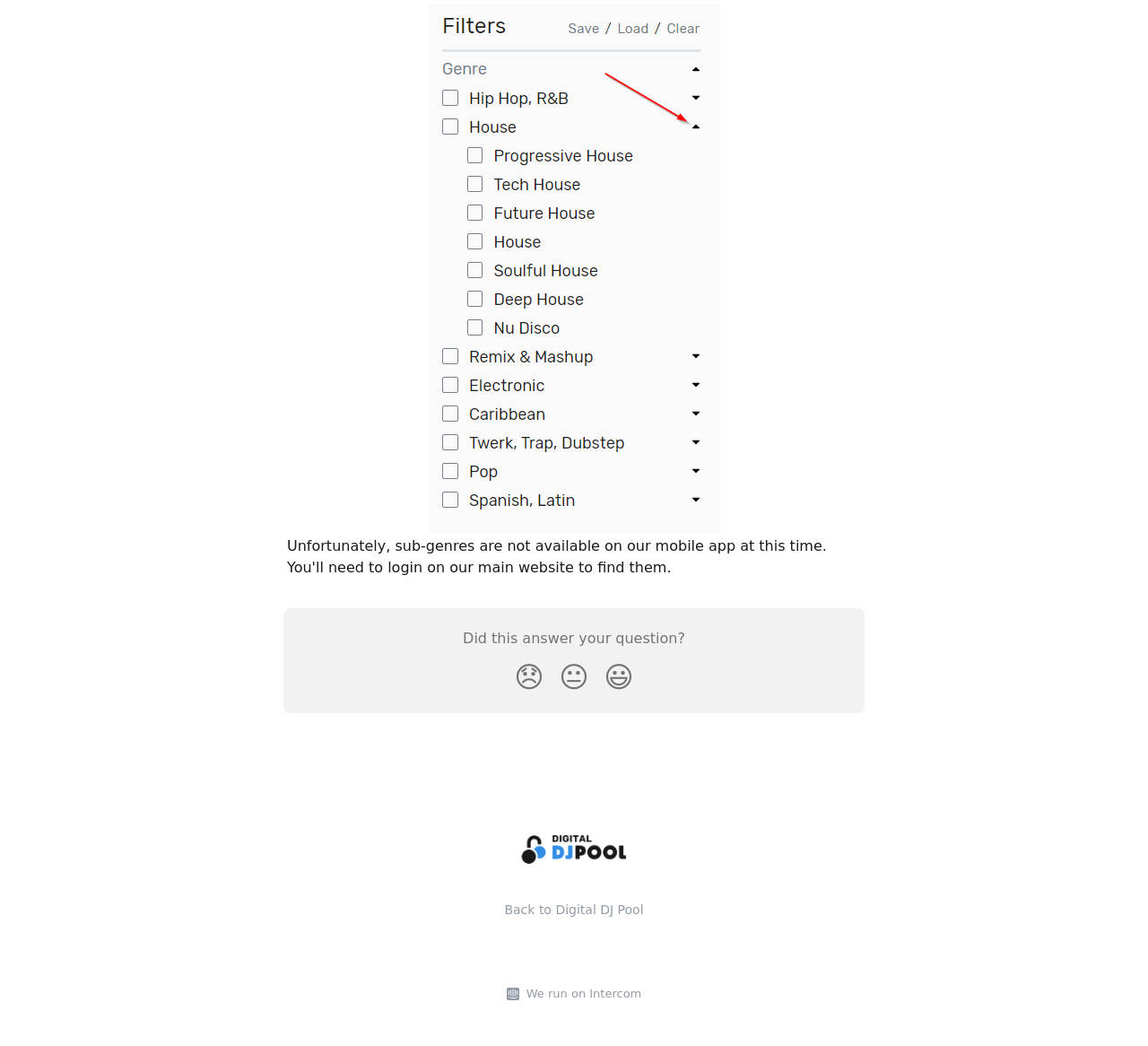Using the provided description We run on Intercom, find the bounding box coordinates for the UI element. Provide the coordinates in (top-left x, top-left y, bottom-right x, bottom-right y) format, ensuring all values are between 0 and 1.

[0.452, 0.941, 0.559, 0.959]